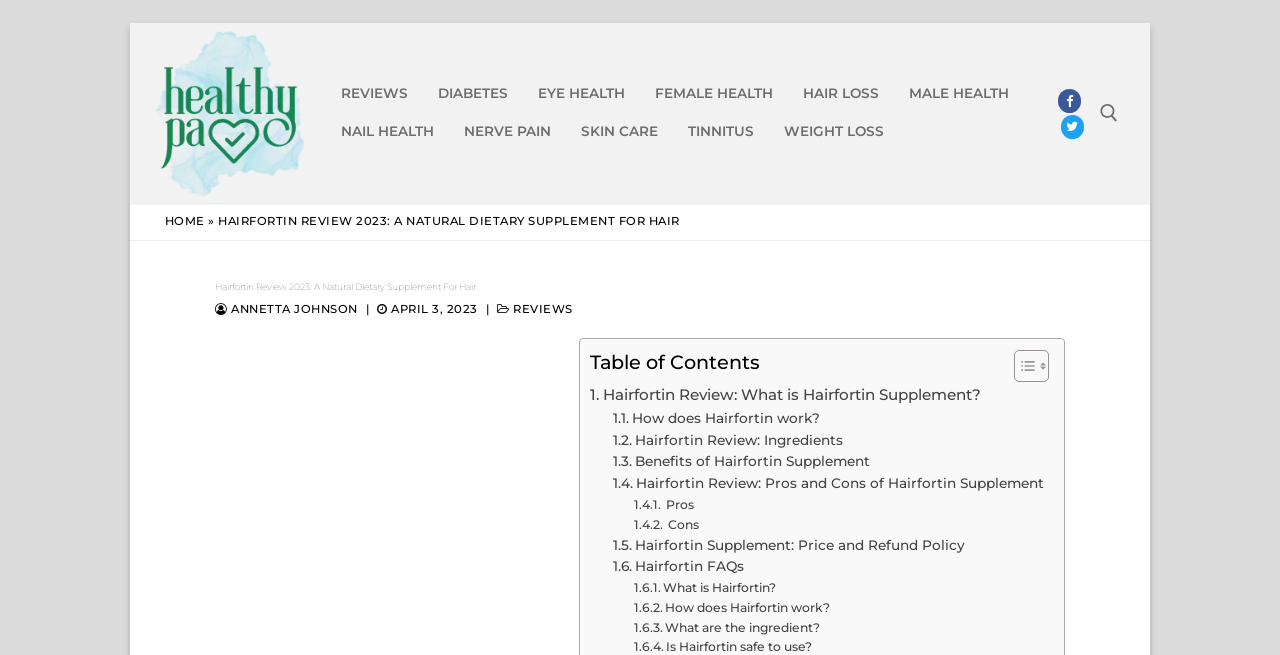Please identify the bounding box coordinates of the clickable area that will fulfill the following instruction: "Toggle Table of Content". The coordinates should be in the format of four float numbers between 0 and 1, i.e., [left, top, right, bottom].

[0.78, 0.533, 0.816, 0.585]